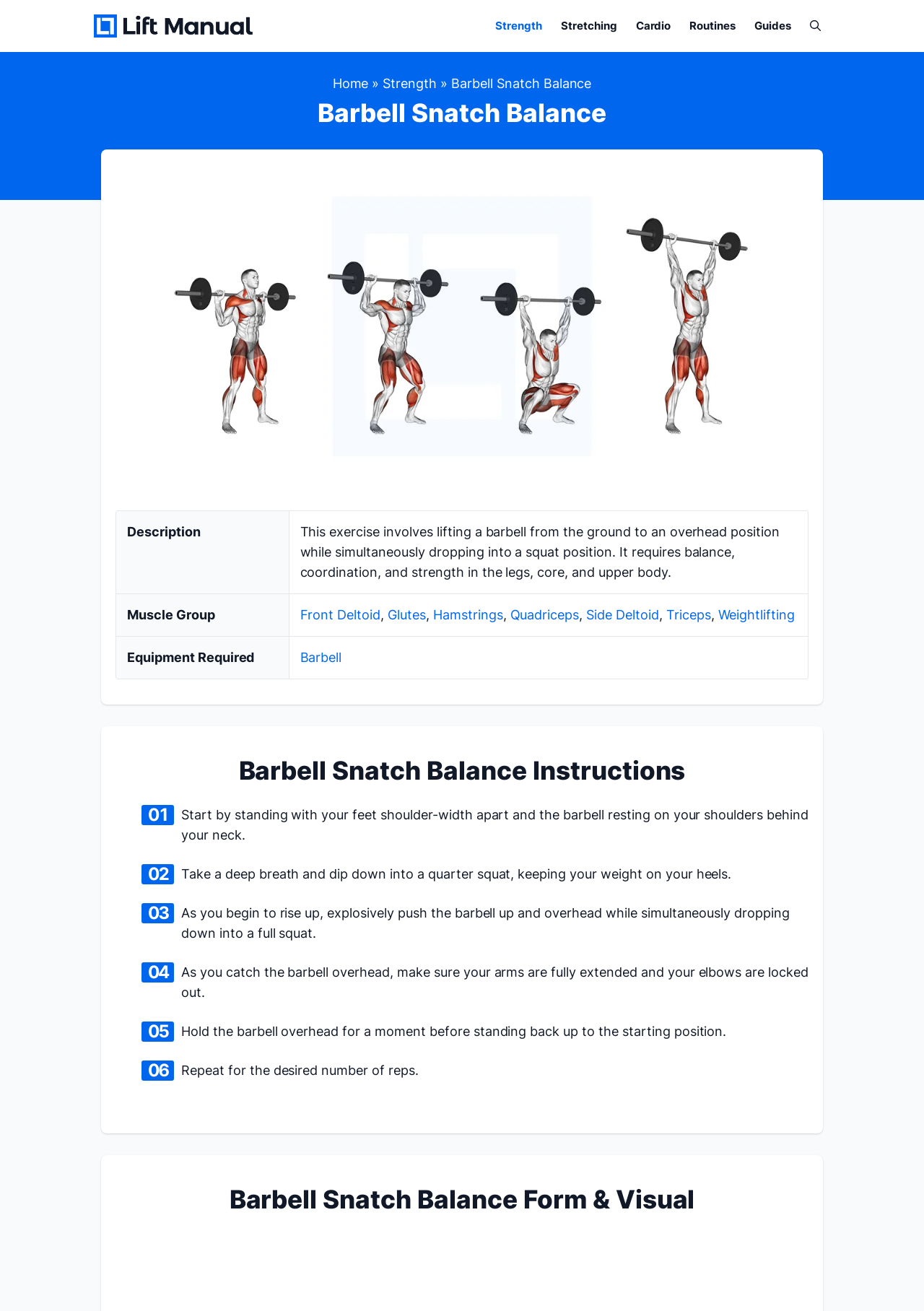Give a comprehensive overview of the webpage, including key elements.

The webpage is a guide to the Barbell Snatch Balance exercise, providing detailed information on how to perform the exercise, the muscles worked, and the benefits. 

At the top of the page, there is a banner with the site's name and a navigation menu with links to different sections, including Strength, Stretching, Cardio, Routines, and Guides. Below the navigation menu, there is a breadcrumbs navigation bar showing the current page's location, with links to the Home page and the Strength section.

The main content of the page is divided into several sections. The first section has a heading "Barbell Snatch Balance" and features an image of the exercise. Below the image, there is a description of the exercise, explaining that it involves lifting a barbell from the ground to an overhead position while simultaneously dropping into a squat position.

The next section lists the muscle groups worked by the exercise, including Front Deltoid, Glutes, Hamstrings, Quadriceps, Side Deltoid, Triceps, and Weightlifting. Each muscle group is linked to a separate page.

Following the muscle groups section, there is a section on the equipment required, which is a barbell. 

The main instructional content of the page is divided into several steps, each described in a separate paragraph. The steps are: starting with the barbell on the shoulders, dipping down into a quarter squat, rising up and pushing the barbell overhead while dropping into a full squat, catching the barbell overhead, and standing back up to the starting position. 

Finally, there is a section on the form and visual of the exercise, although it does not contain any specific content.